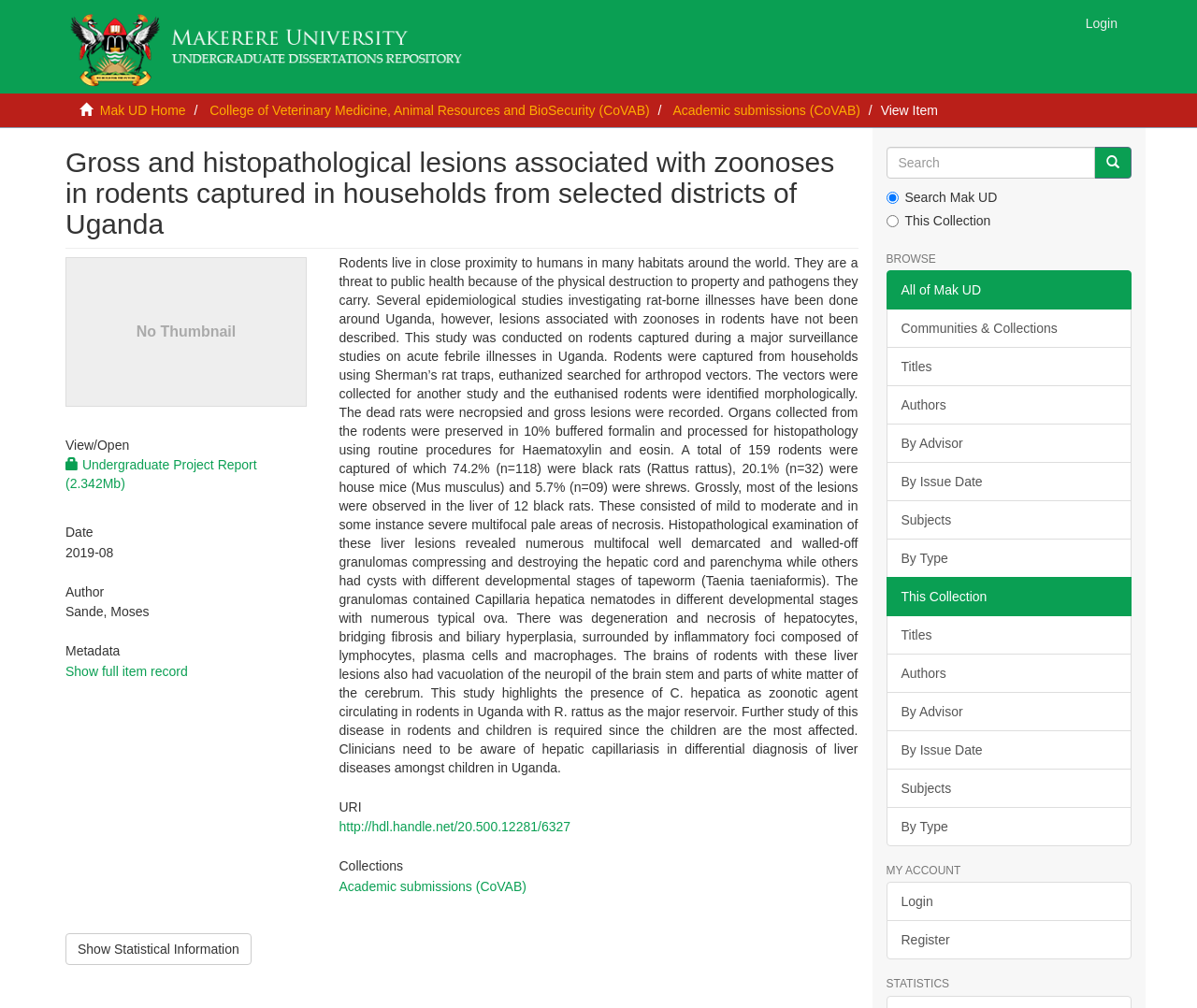Please identify the coordinates of the bounding box for the clickable region that will accomplish this instruction: "Search in the collection".

[0.74, 0.146, 0.915, 0.177]